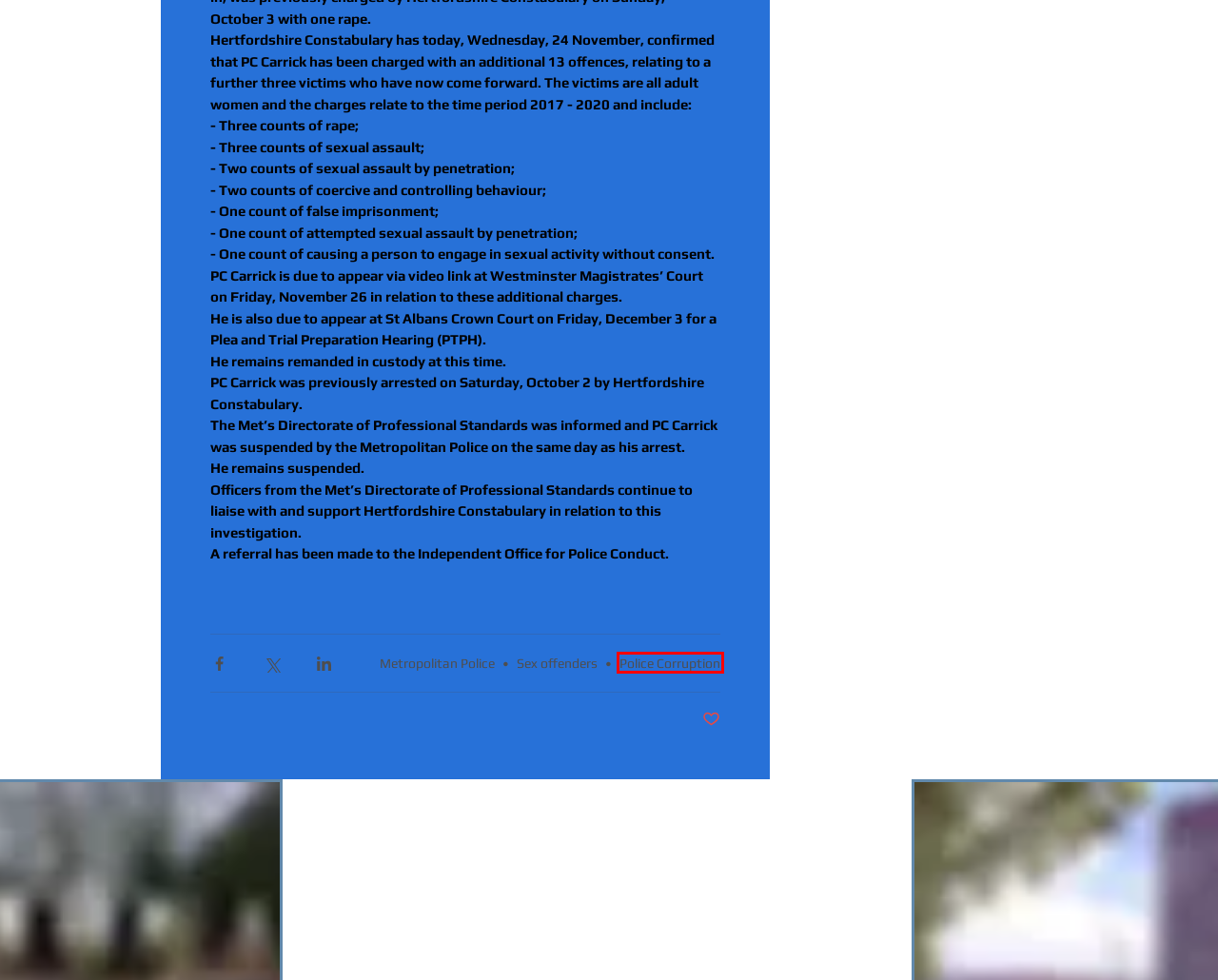Given a screenshot of a webpage with a red bounding box, please pick the webpage description that best fits the new webpage after clicking the element inside the bounding box. Here are the candidates:
A. Police Corruption
B. Sex offenders
C. Metropolitan Police
D. EXCLUSIVE: Met Police WPC faced no charges despite giving drug dealer boyfriend cash to get more sto
E. Essex news and Investigations
F. 'Suicidal' man shot dead by armed police after hour-long standoff was father-of-four 'seeking help'
G. KINAHAN CARTEL HITMAN: Brit David Hunter gets life in jail for murder of Michael Barr
H. REVEALED: The full reason why gangland killer Kenneth Noye was released from prison

A